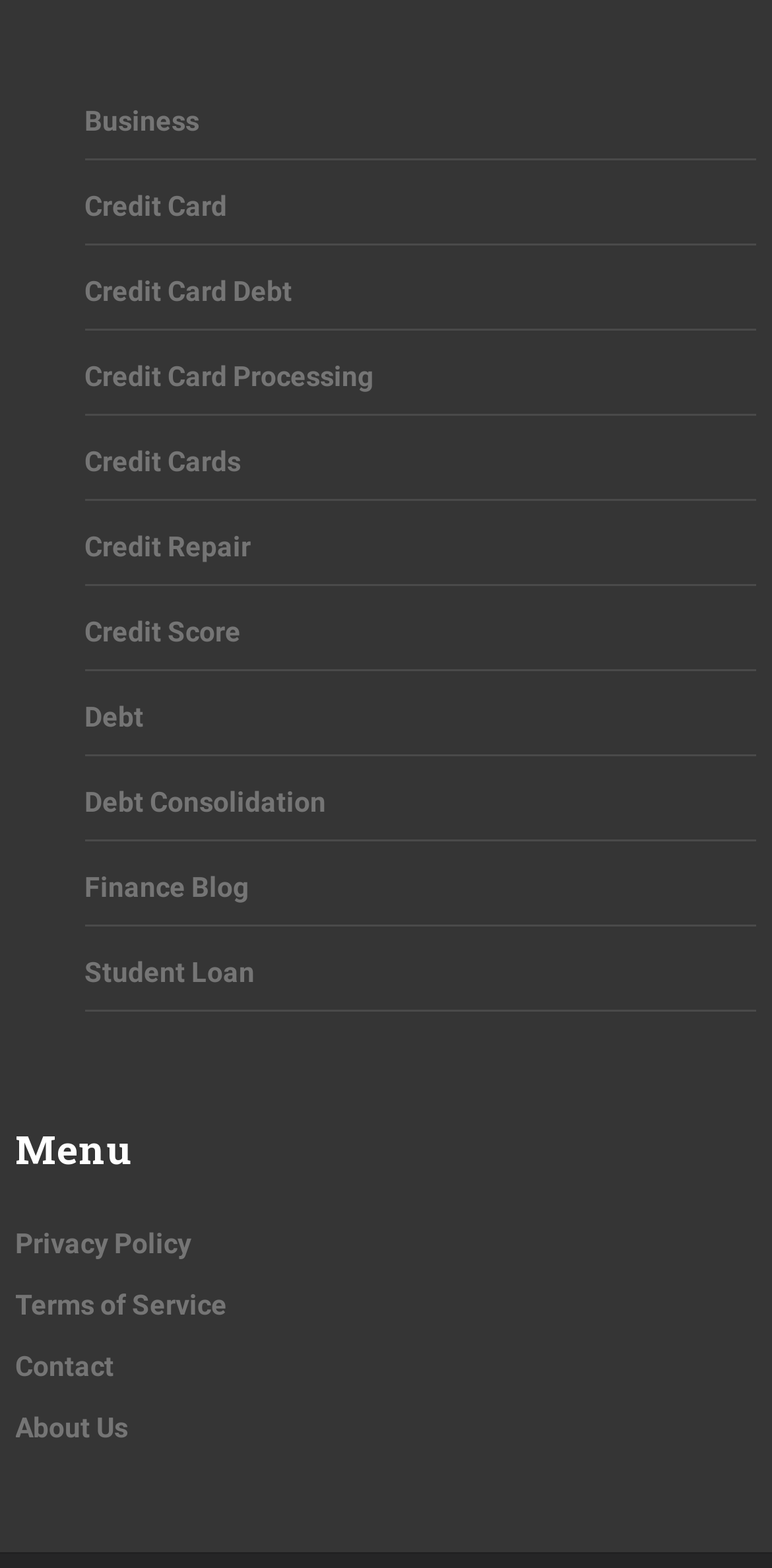What is the second link from the bottom?
Provide a detailed answer to the question using information from the image.

The second link from the bottom is 'Terms of Service', which is located at the bottom-right corner of the webpage, with a bounding box of [0.02, 0.822, 0.294, 0.842].